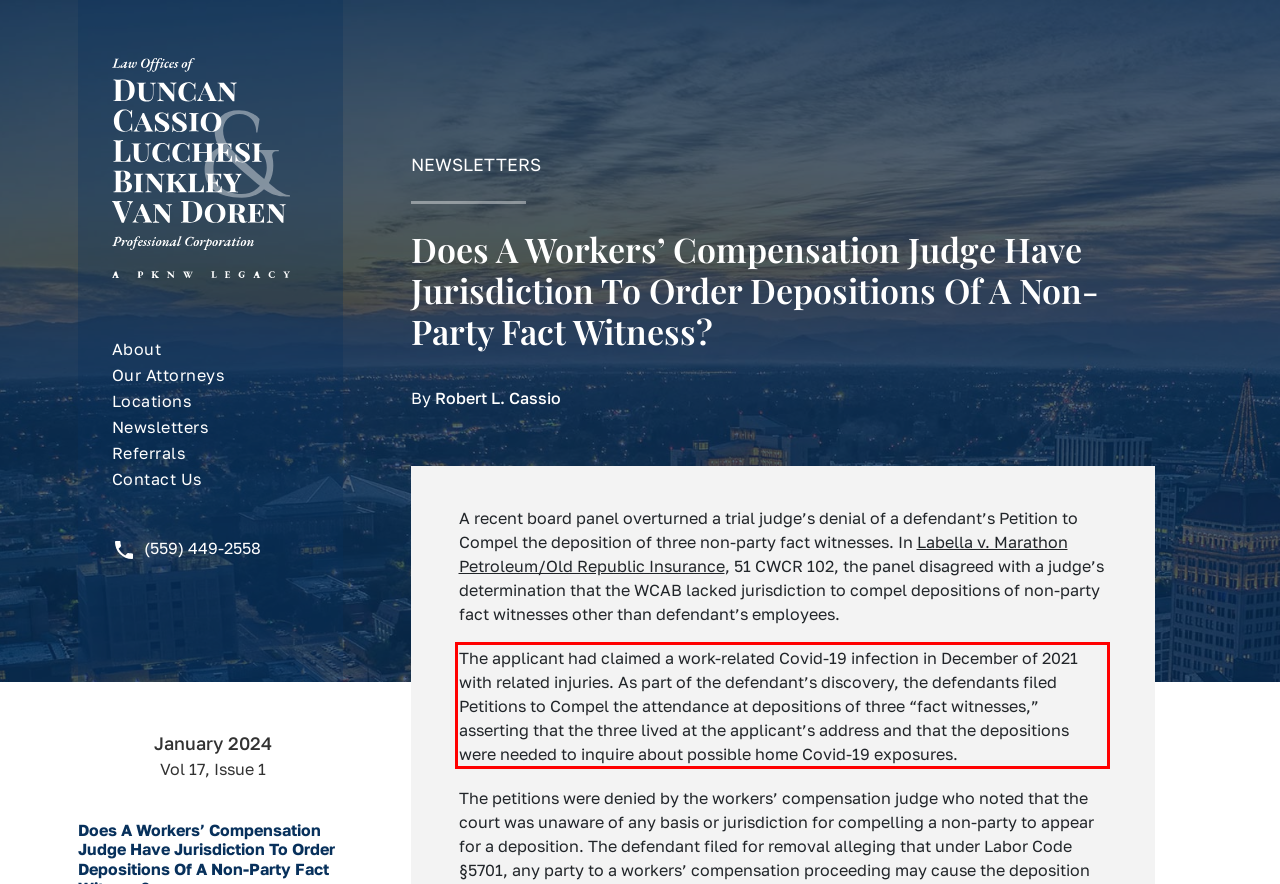Within the screenshot of a webpage, identify the red bounding box and perform OCR to capture the text content it contains.

The applicant had claimed a work-related Covid-19 infection in December of 2021 with related injuries. As part of the defendant’s discovery, the defendants filed Petitions to Compel the attendance at depositions of three “fact witnesses,” asserting that the three lived at the applicant’s address and that the depositions were needed to inquire about possible home Covid-19 exposures.